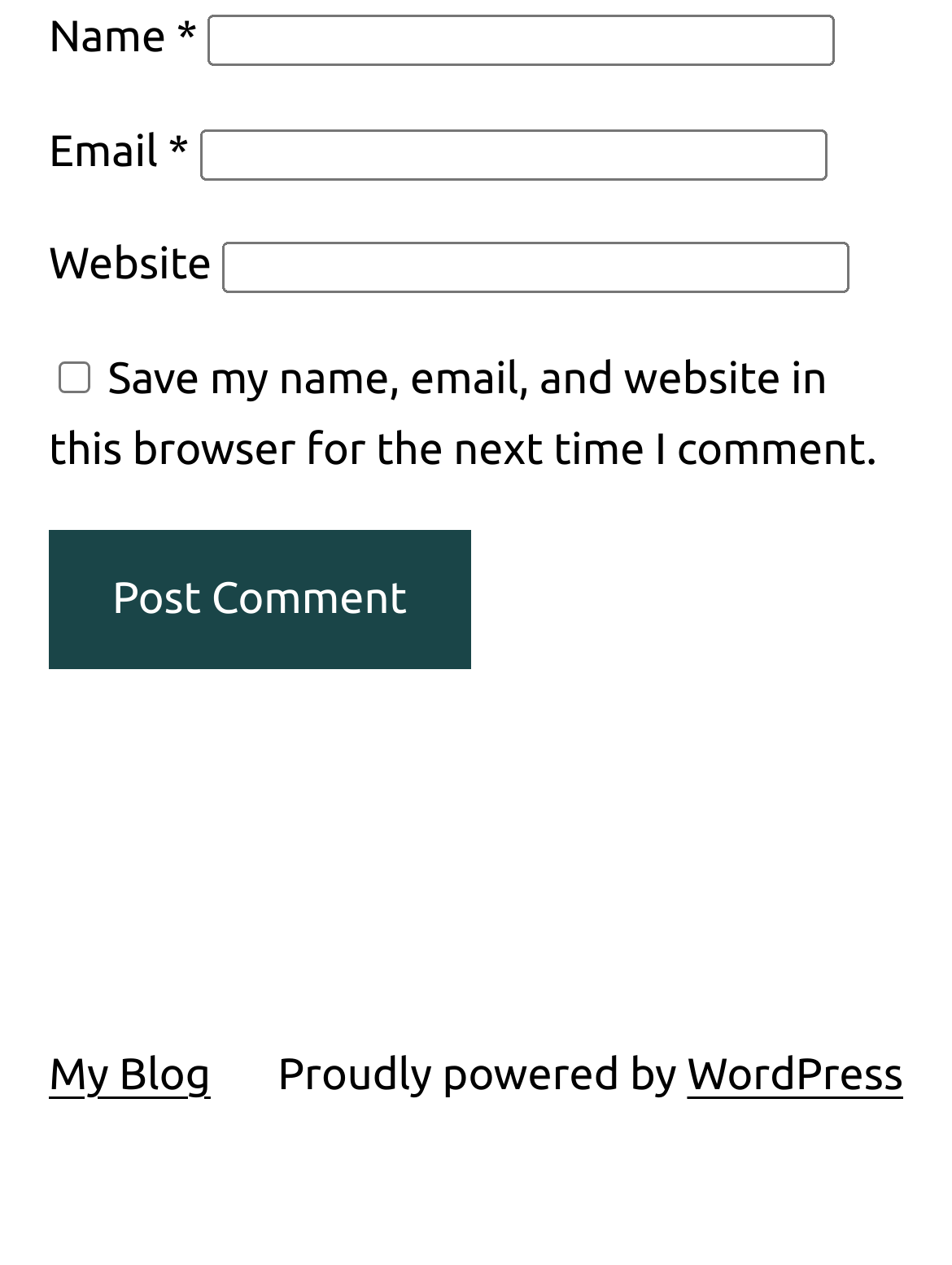Look at the image and write a detailed answer to the question: 
What is the text of the link at the bottom left?

The link at the bottom left has the text 'My Blog' which is indicated by the link element with the text 'My Blog' and bounding box coordinates [0.051, 0.829, 0.221, 0.868].